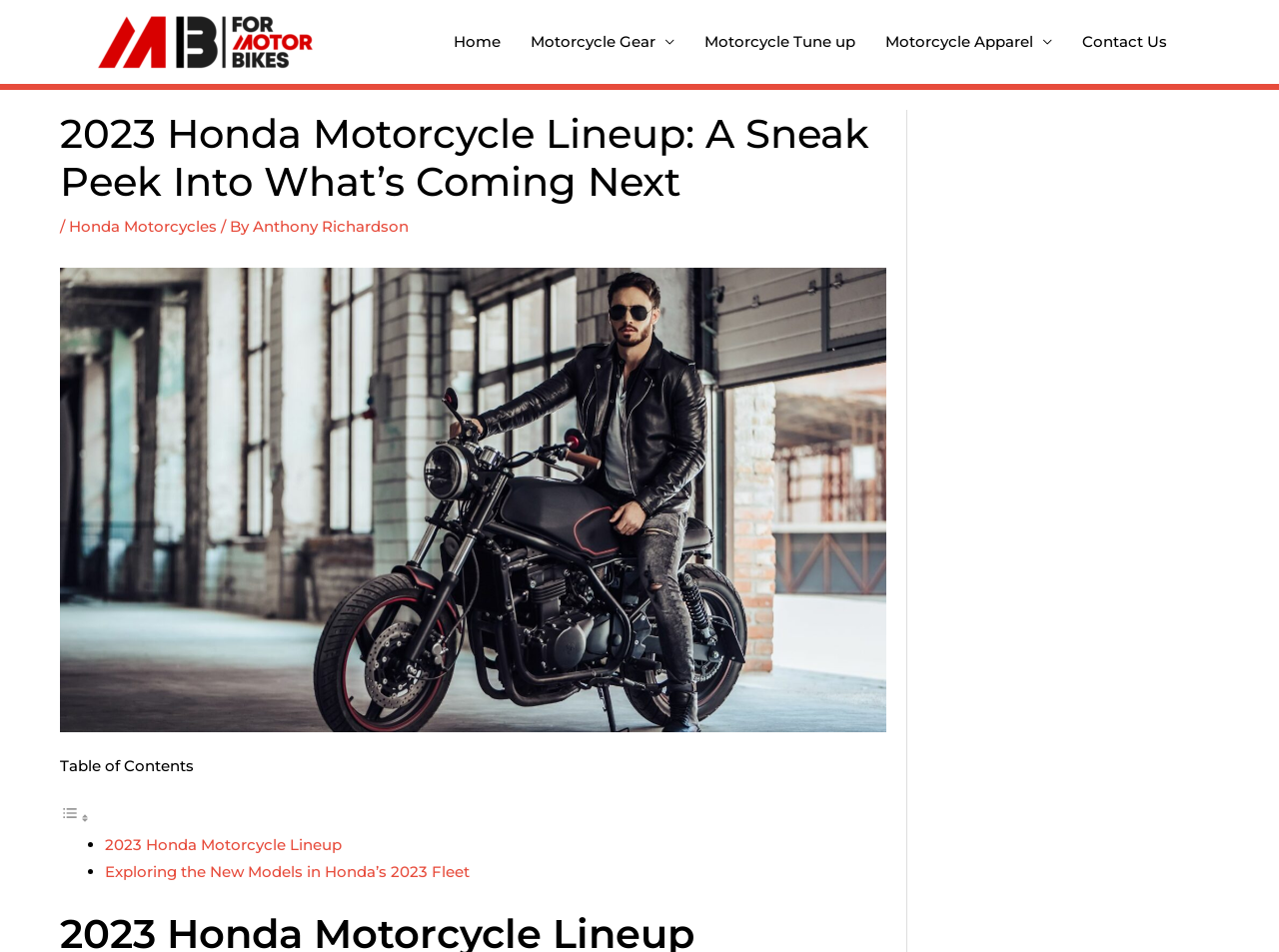Please use the details from the image to answer the following question comprehensively:
How many images are there in the article?

There are three images in the article, one is the logo of Formotorbikes, one is the image with the text '2023 honda motorcycle lineup', and one is the icon for toggling the table of contents.